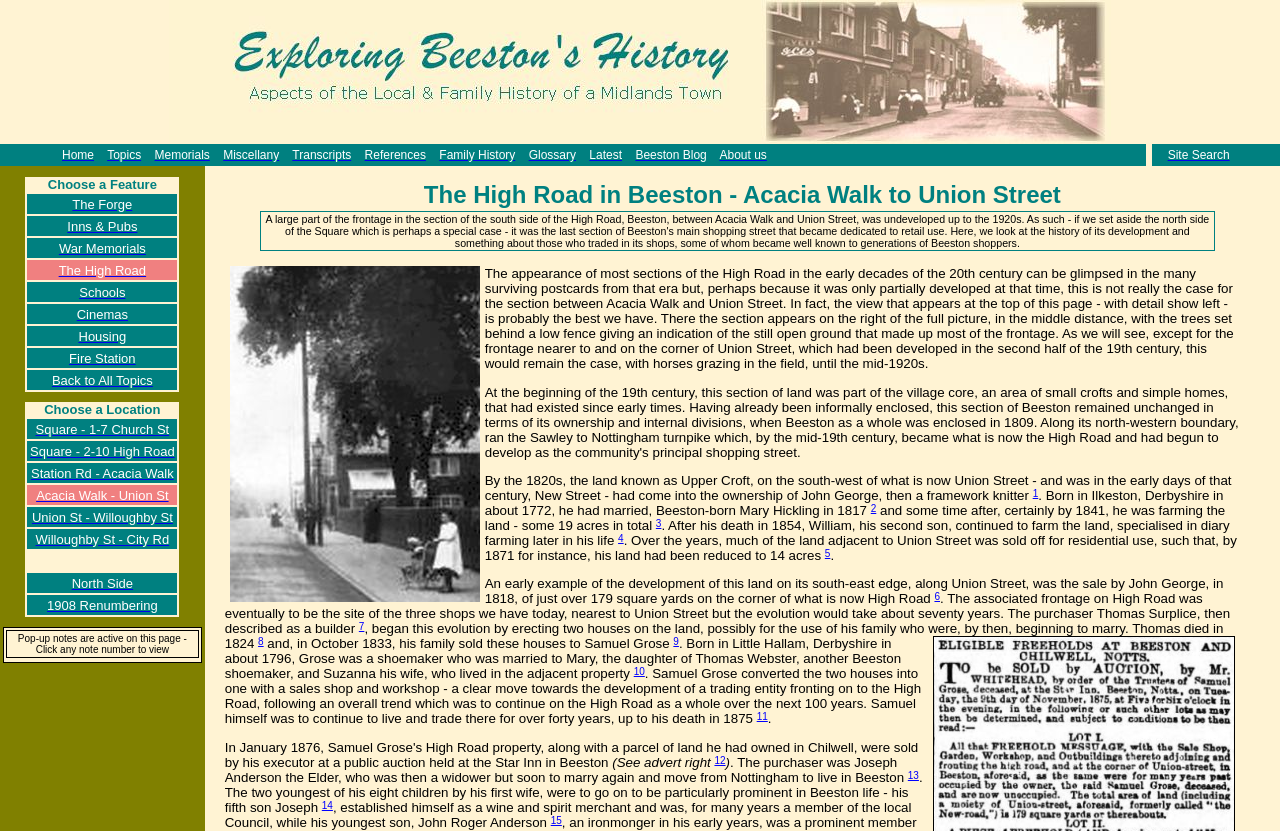How many columns are in the table?
Give a one-word or short-phrase answer derived from the screenshot.

1